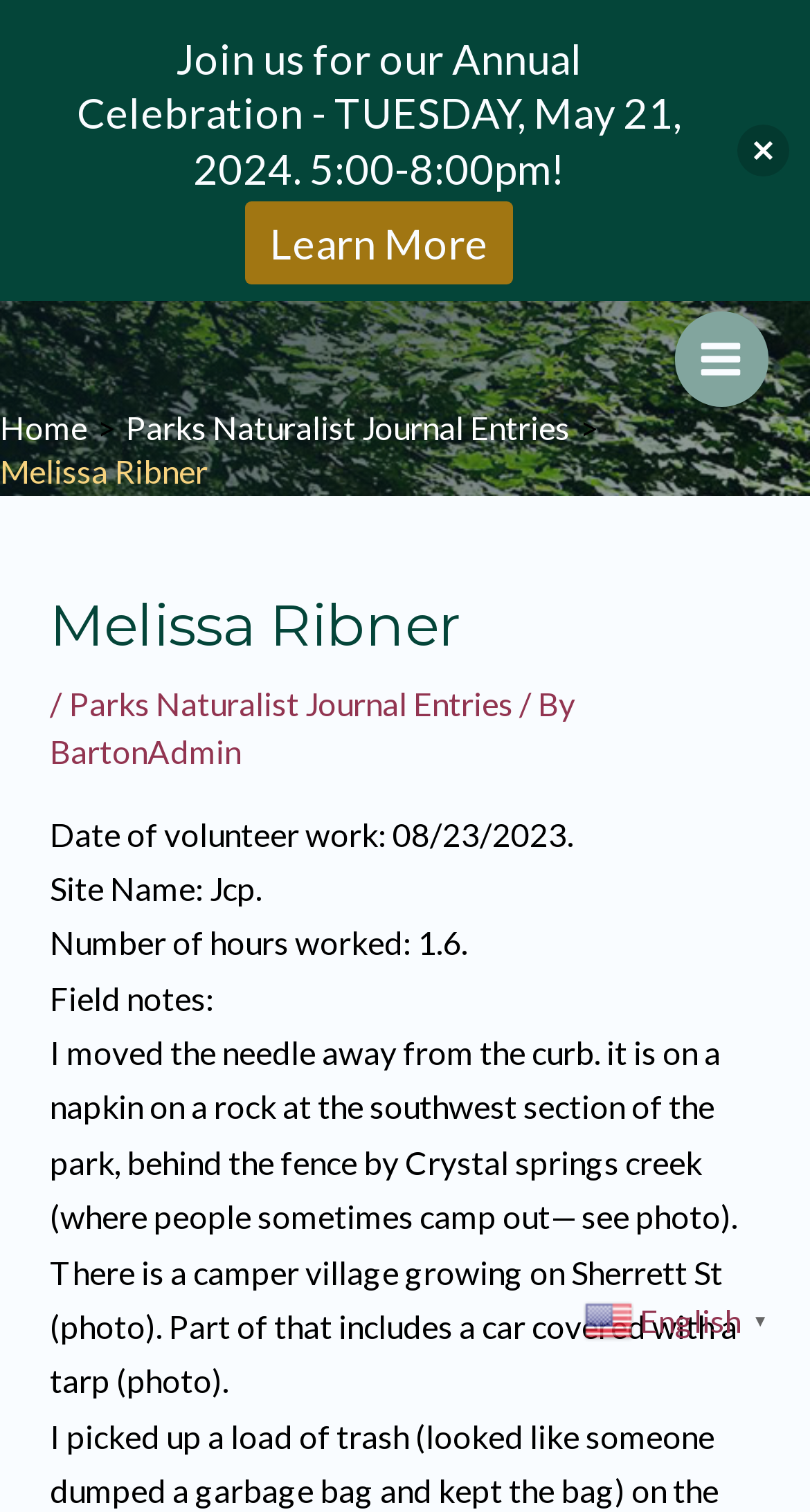What is the name of the author?
Use the information from the screenshot to give a comprehensive response to the question.

I found the name of the author by looking at the header 'Melissa Ribner' which is located at the top of the page.